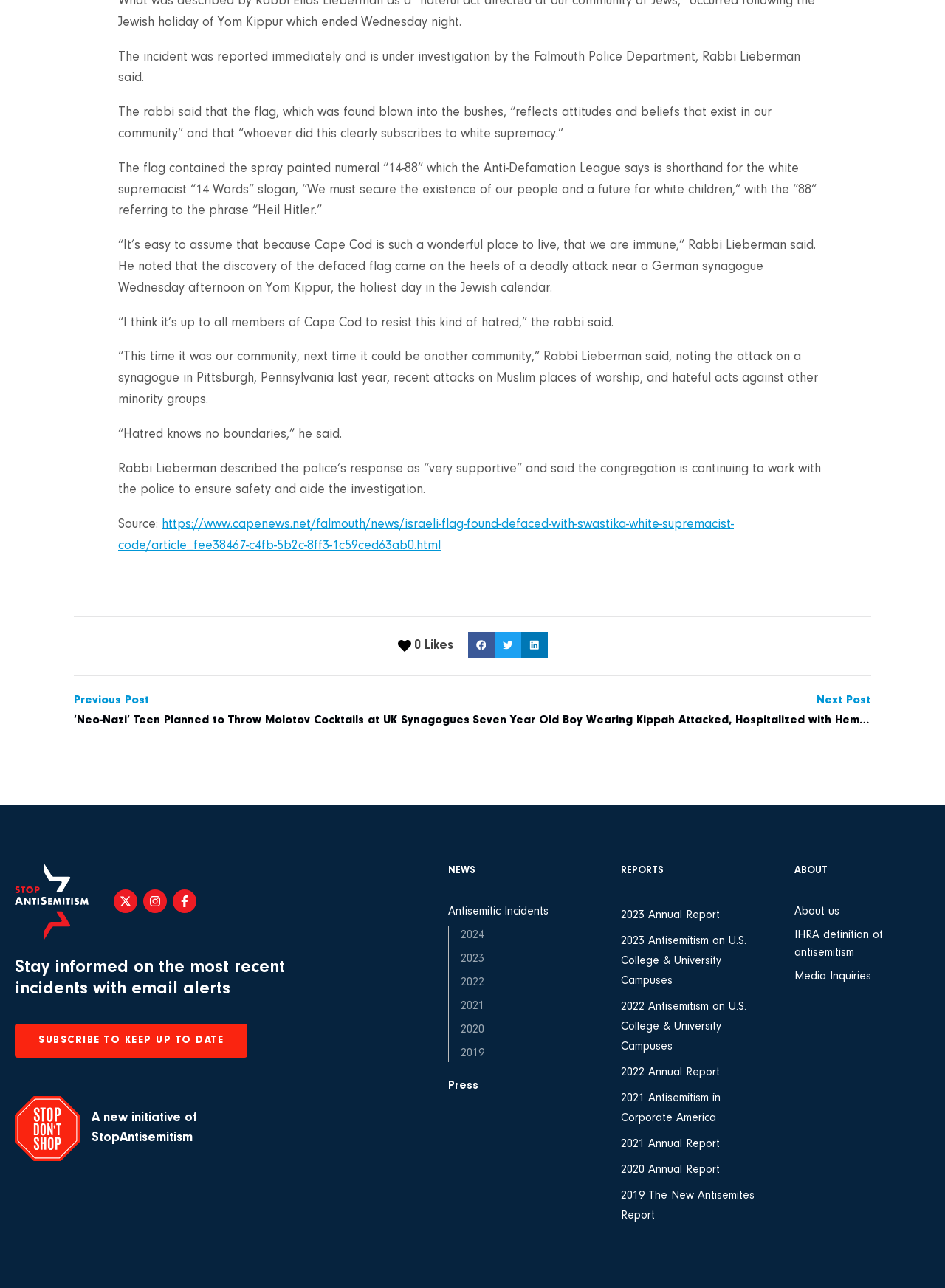Identify the bounding box coordinates of the element to click to follow this instruction: 'Read the full article'. Ensure the coordinates are four float values between 0 and 1, provided as [left, top, right, bottom].

[0.125, 0.402, 0.777, 0.429]